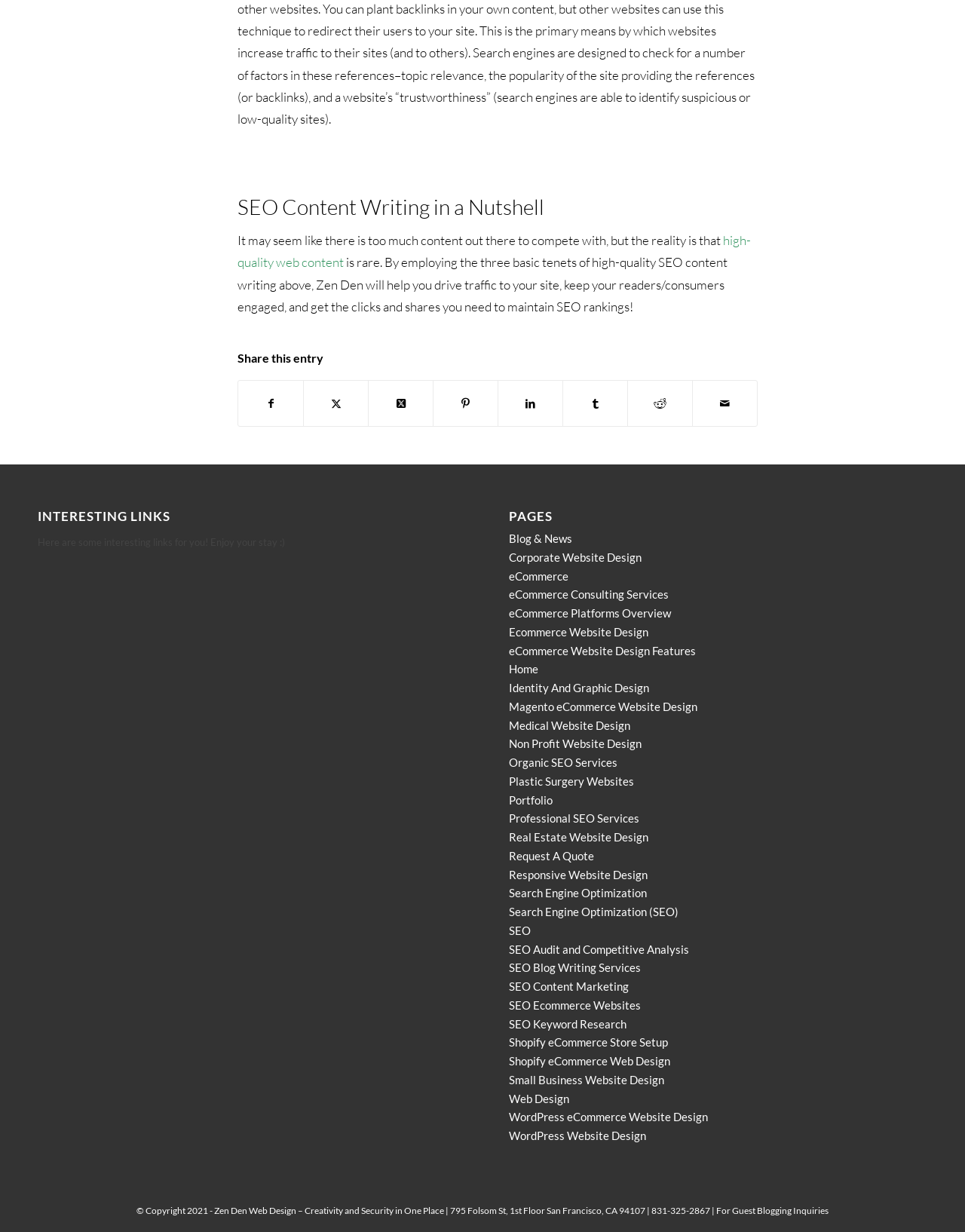What is the main topic of the webpage?
Using the image provided, answer with just one word or phrase.

SEO content writing